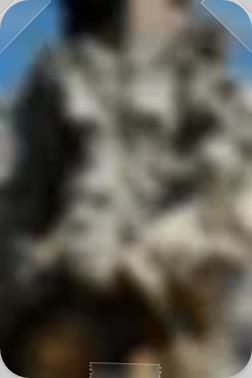What is the name of the square where the fountain is located?
Based on the image, respond with a single word or phrase.

Piazza Navona